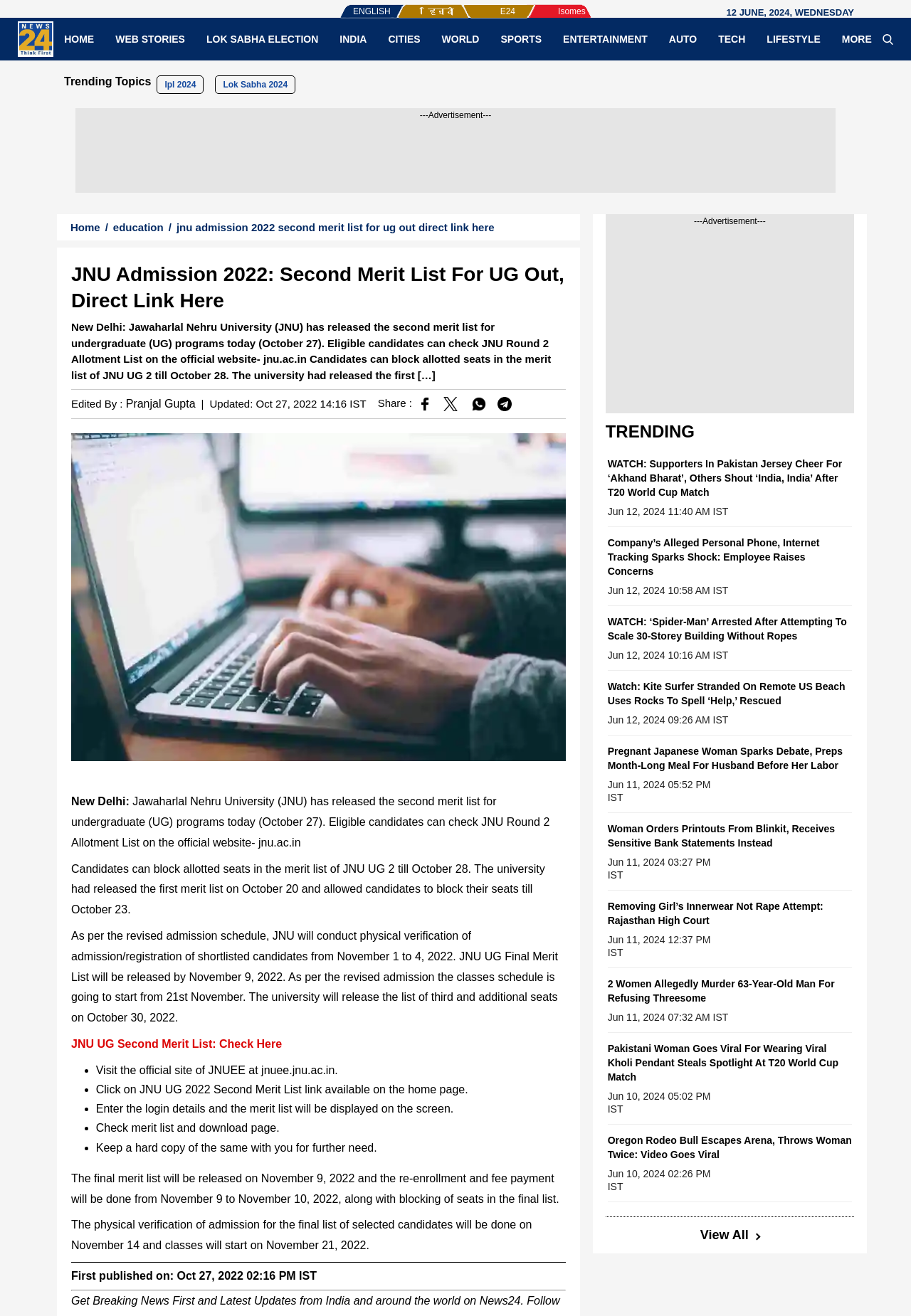Generate the text content of the main headline of the webpage.

JNU Admission 2022: Second Merit List For UG Out, Direct Link Here